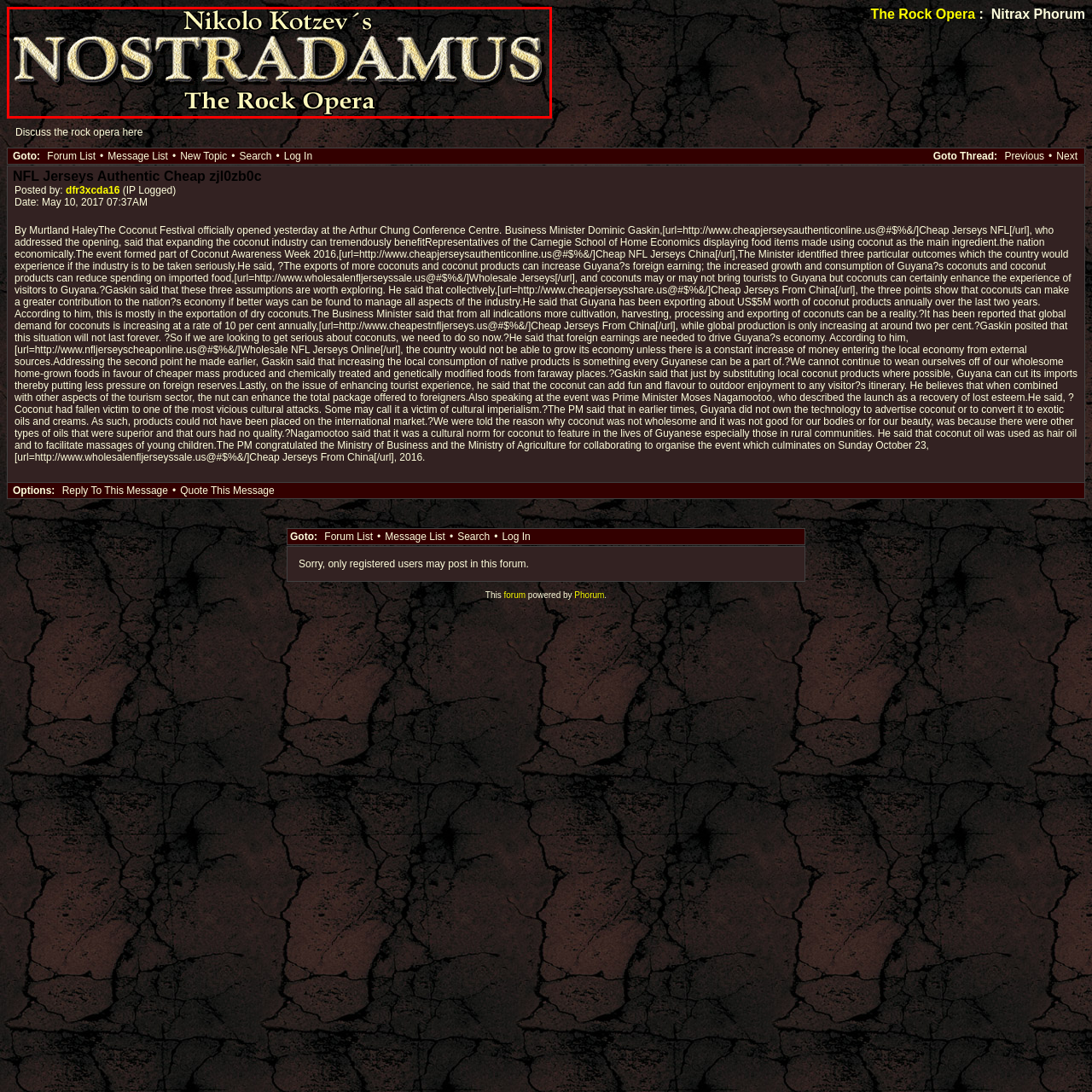Inspect the area enclosed by the red box and reply to the question using only one word or a short phrase: 
What does the background resemble?

Stone or weathered surface